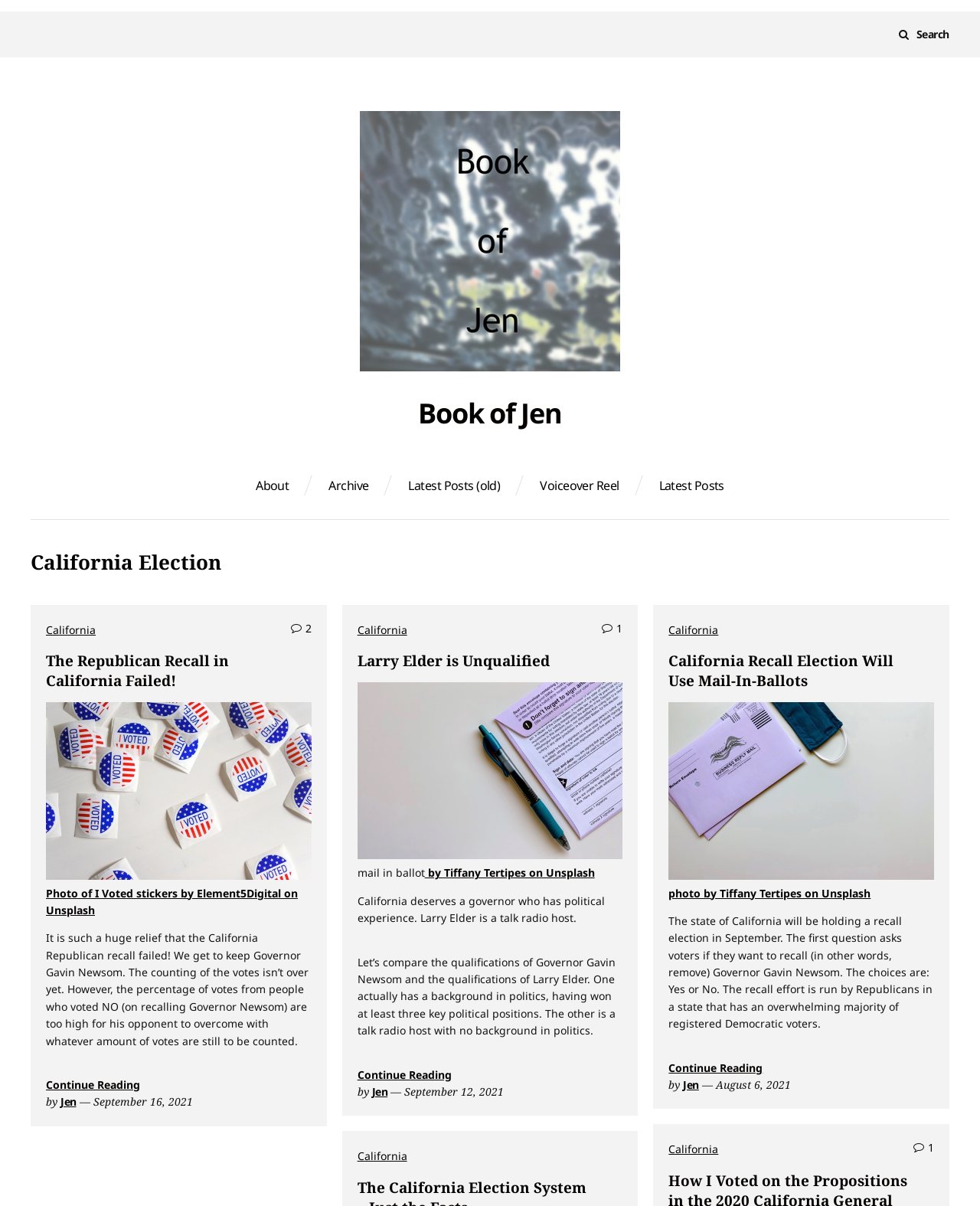Please find the bounding box coordinates of the element that needs to be clicked to perform the following instruction: "Read about California Election". The bounding box coordinates should be four float numbers between 0 and 1, represented as [left, top, right, bottom].

[0.031, 0.456, 0.969, 0.476]